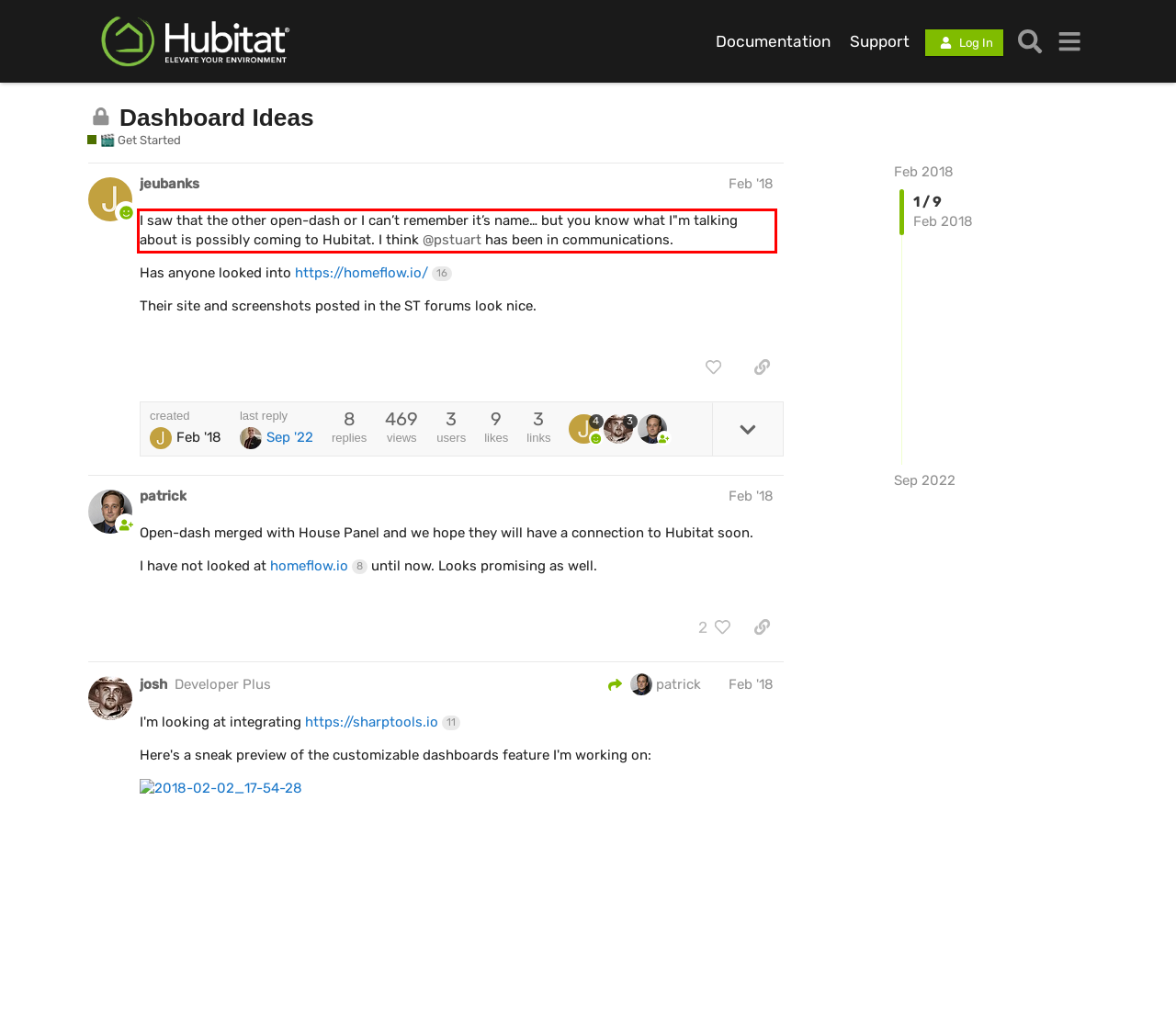Using OCR, extract the text content found within the red bounding box in the given webpage screenshot.

I saw that the other open-dash or I can’t remember it’s name… but you know what I"m talking about is possibly coming to Hubitat. I think @pstuart has been in communications.